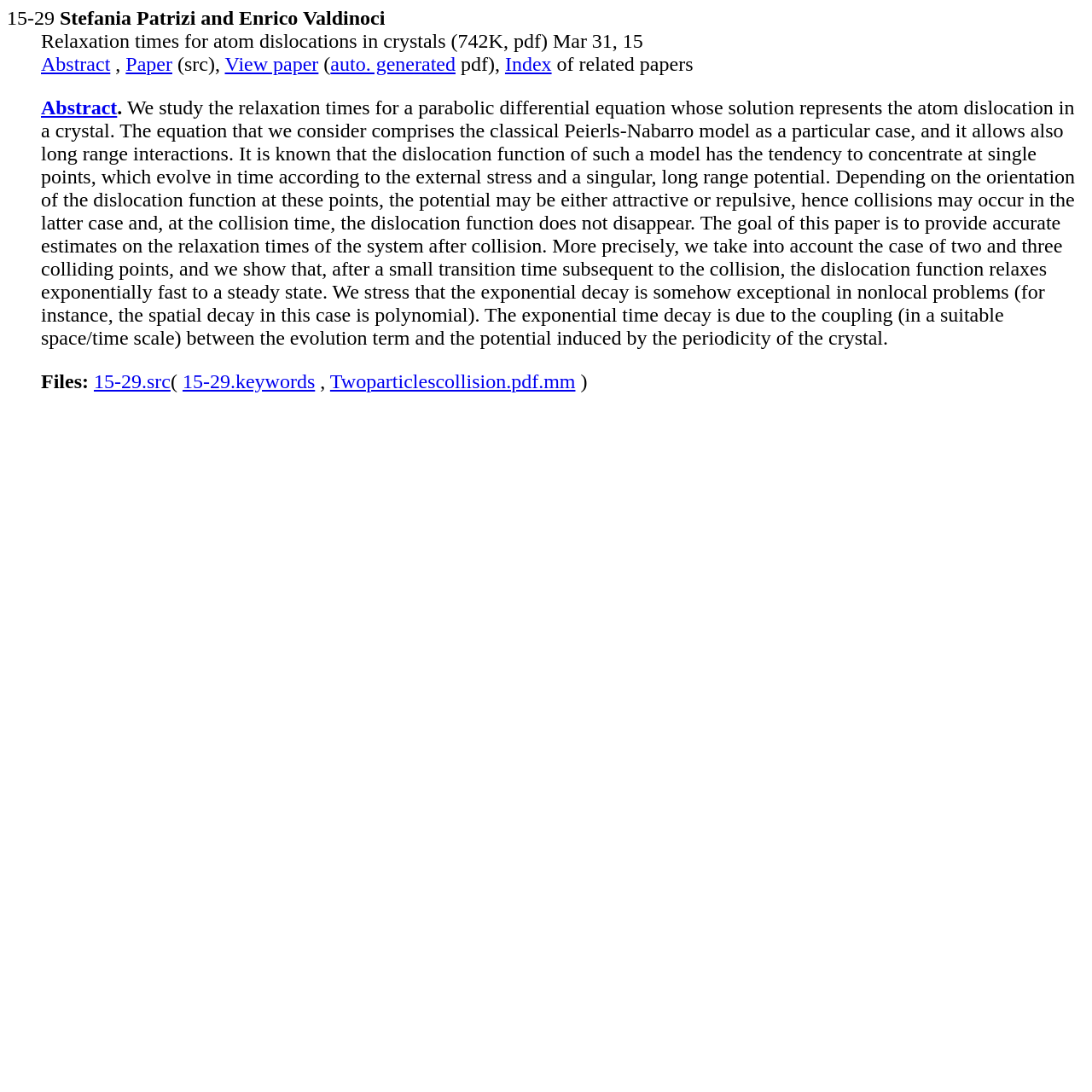Pinpoint the bounding box coordinates of the element that must be clicked to accomplish the following instruction: "View abstract". The coordinates should be in the format of four float numbers between 0 and 1, i.e., [left, top, right, bottom].

[0.038, 0.048, 0.101, 0.069]